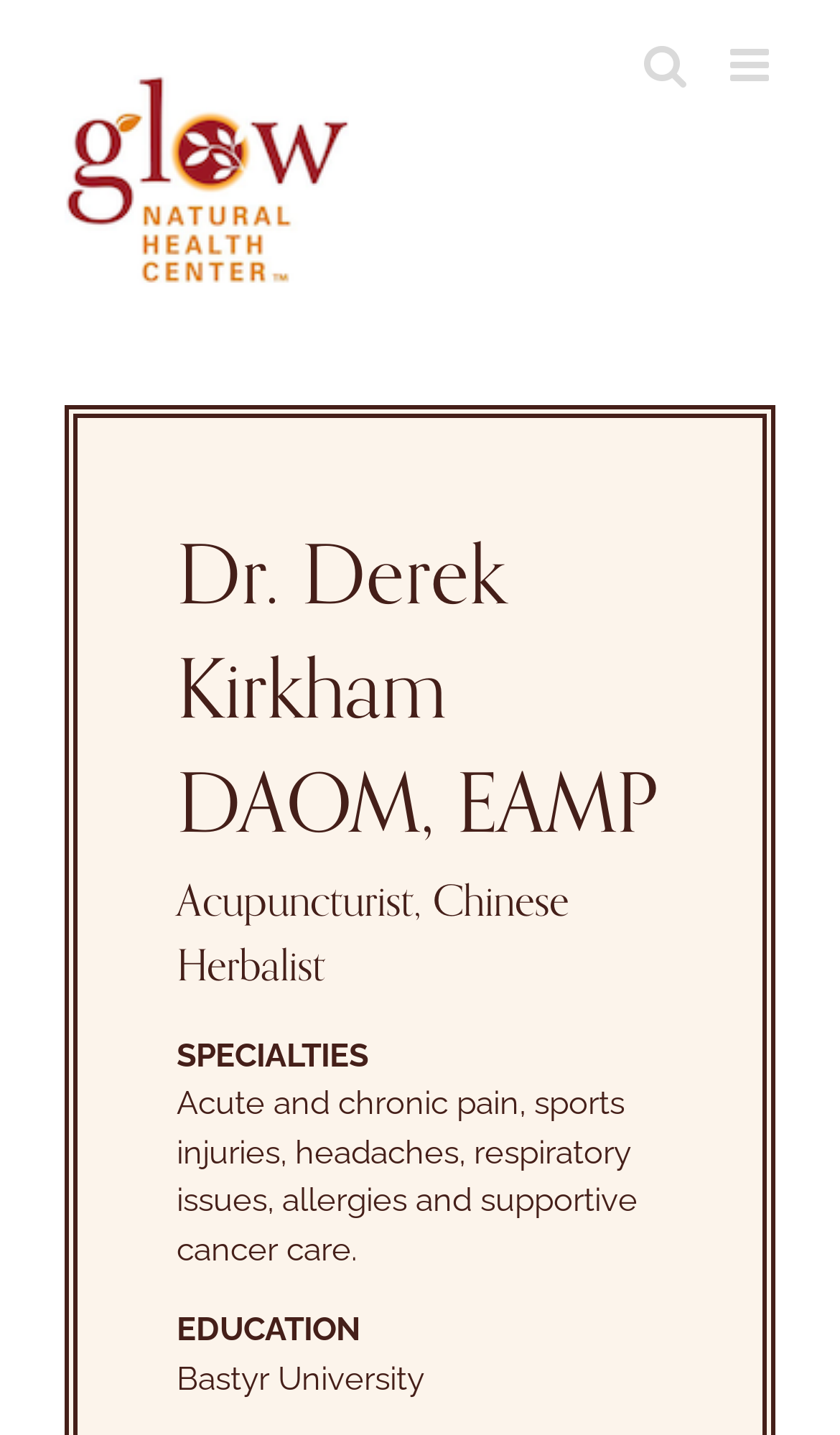Create a detailed narrative describing the layout and content of the webpage.

The webpage is about Derek Kirkham, a healthcare professional with a DAOM and EAMP degree, and his practice at Glow Natural Health Center. 

At the top left of the page, there is a navigation menu labeled "Main Menu" with a logo of Glow Natural Health Center. On the top right, there are two links: "Toggle mobile menu" and "Toggle mobile search". 

Below the navigation menu, there is a heading that reads "Dr. Derek Kirkham DAOM, EAMP" followed by a subheading "Acupuncturist, Chinese Herbalist". 

Further down, there is a section that lists Dr. Kirkham's specialties, including acute and chronic pain, sports injuries, headaches, respiratory issues, allergies, and supportive cancer care. 

Below the specialties section, there is an education section that mentions Dr. Kirkham's alma mater, Bastyr University. 

At the bottom right of the page, there is a "Go to Top" link.